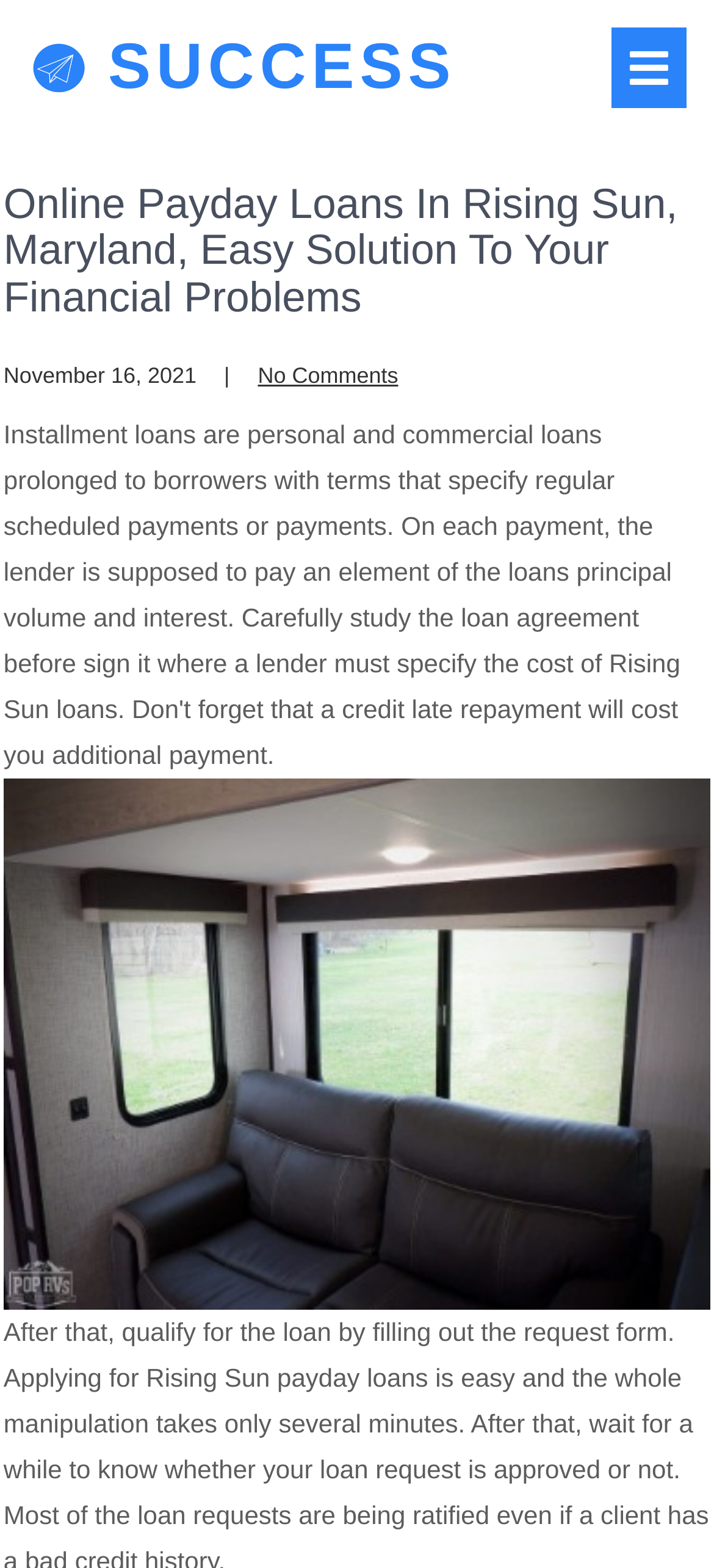Give the bounding box coordinates for the element described by: "Success".

[0.038, 0.025, 0.474, 0.061]